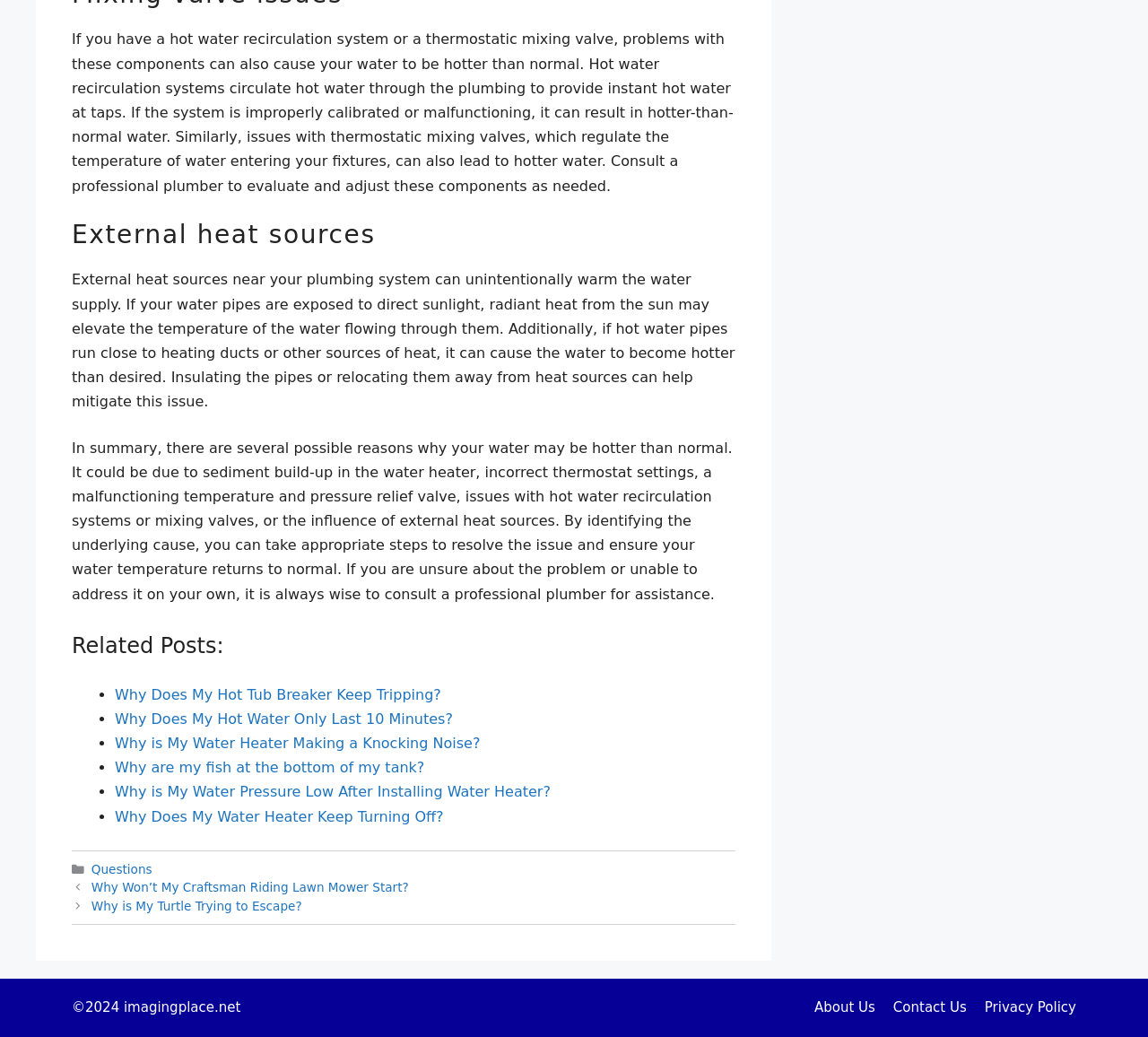Answer the question below using just one word or a short phrase: 
What is the copyright year of the website?

2024